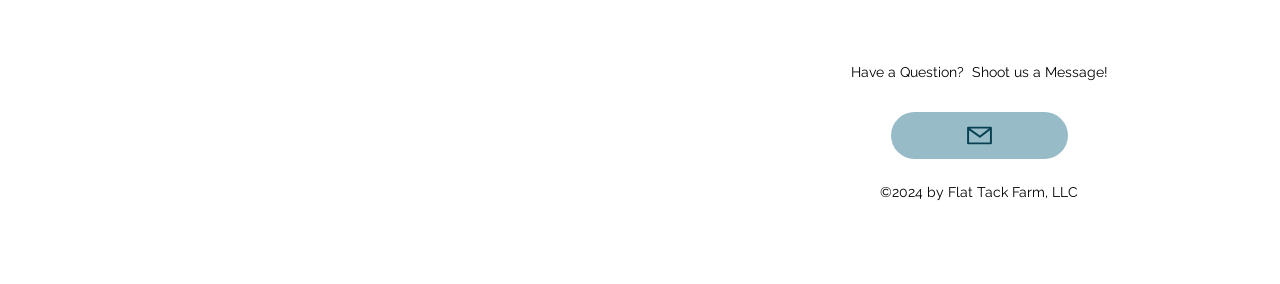For the element described, predict the bounding box coordinates as (top-left x, top-left y, bottom-right x, bottom-right y). All values should be between 0 and 1. Element description: aria-label="e.g., email@example.com" name="email" placeholder="e.g., email@example.com"

[0.209, 0.099, 0.555, 0.296]